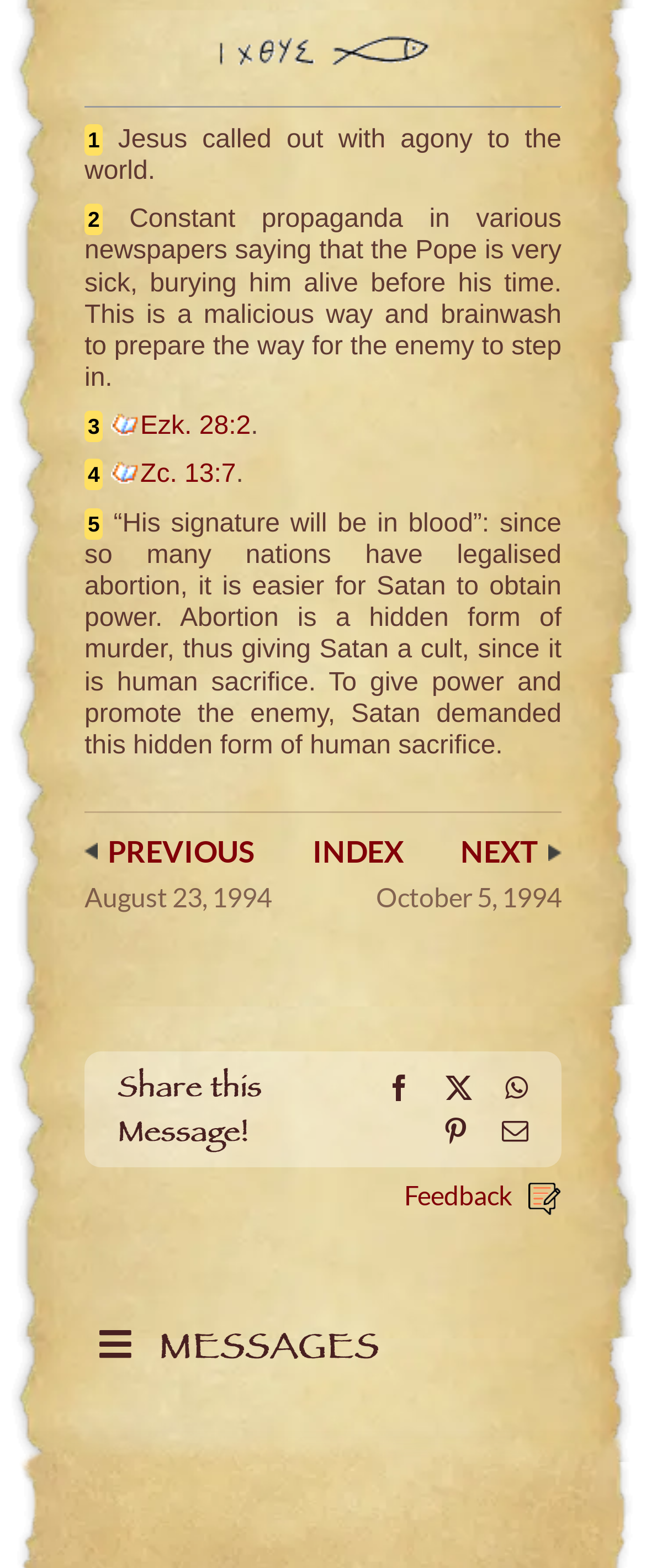Find the bounding box coordinates corresponding to the UI element with the description: "4". The coordinates should be formatted as [left, top, right, bottom], with values as floats between 0 and 1.

[0.131, 0.293, 0.16, 0.313]